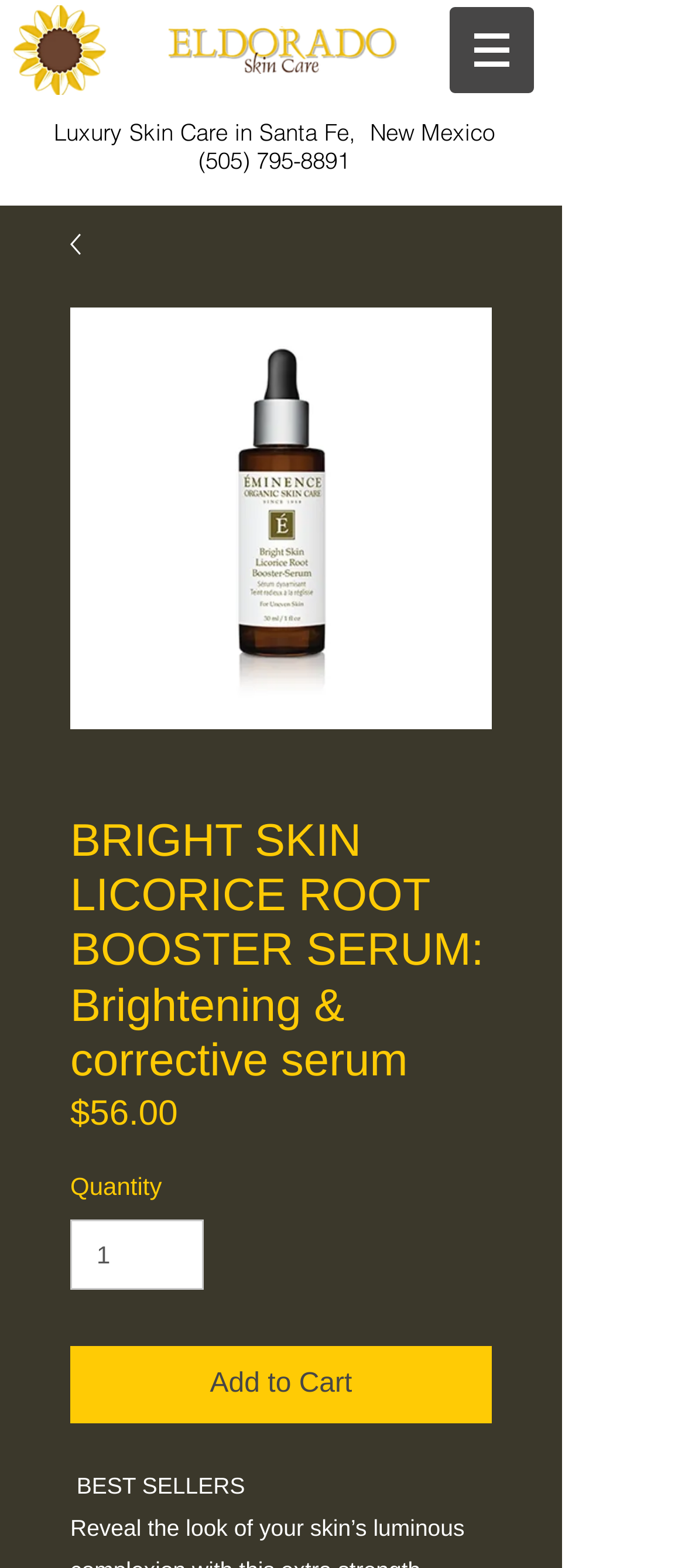Generate a detailed explanation of the webpage's features and information.

The webpage is about a product called "BRIGHT SKIN LICORICE ROOT BOOSTER SERUM" which is a brightening and corrective serum. At the top left corner, there is an image of a flower, and next to it, there is an image of the ElDorado logo. Below these images, there is a heading that reads "Luxury Skin Care in Santa Fe, New Mexico" with a phone number "(505) 795-8891" that is clickable. 

On the top right corner, there is a navigation menu labeled "Site" with a dropdown button. When clicked, it reveals a menu with an image of a product, a heading that reads "BRIGHT SKIN LICORICE ROOT BOOSTER SERUM: Brightening & corrective serum", and a price tag of "$56.00". Below the price, there are labels for "Price" and "Quantity" with a spin button to adjust the quantity. 

There is a prominent call-to-action button "Add to Cart" at the bottom of the menu. Above the button, there is a label "BEST SELLERS". The overall layout is organized, with clear headings and concise text, making it easy to navigate and find information about the product.